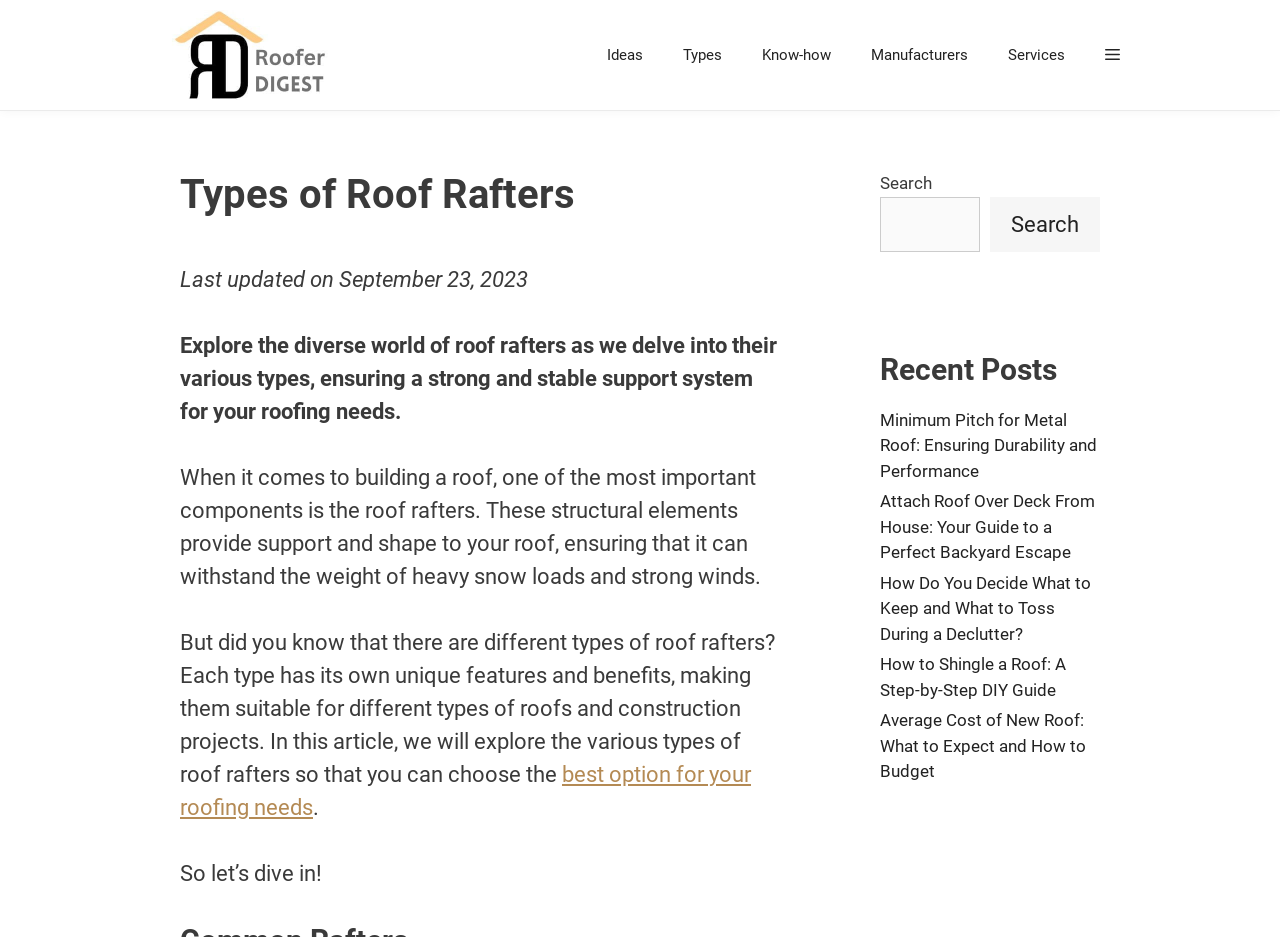What is the main topic of this webpage? Based on the image, give a response in one word or a short phrase.

Roof Rafters